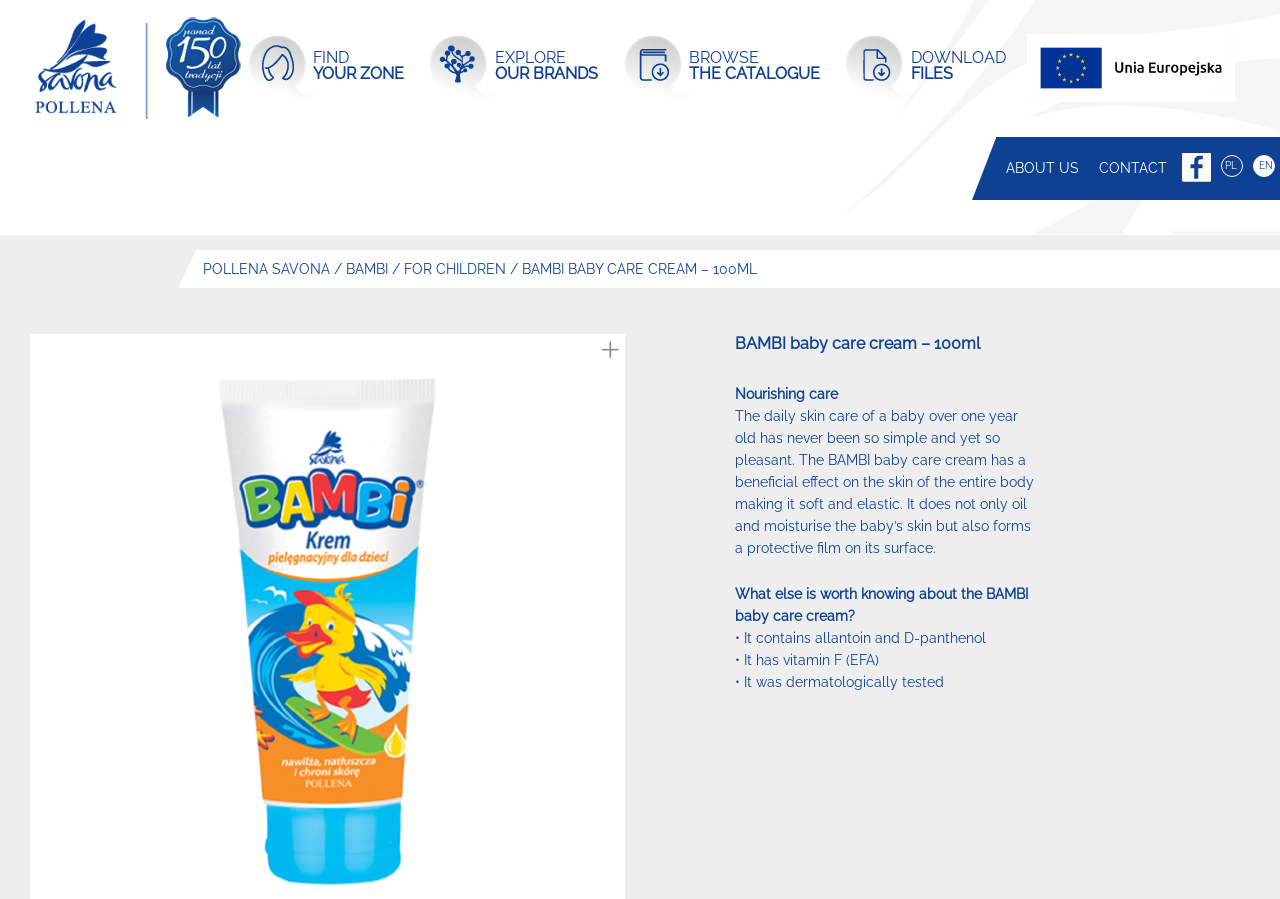Give the bounding box coordinates for the element described by: "Pollena Savona".

[0.159, 0.29, 0.258, 0.308]